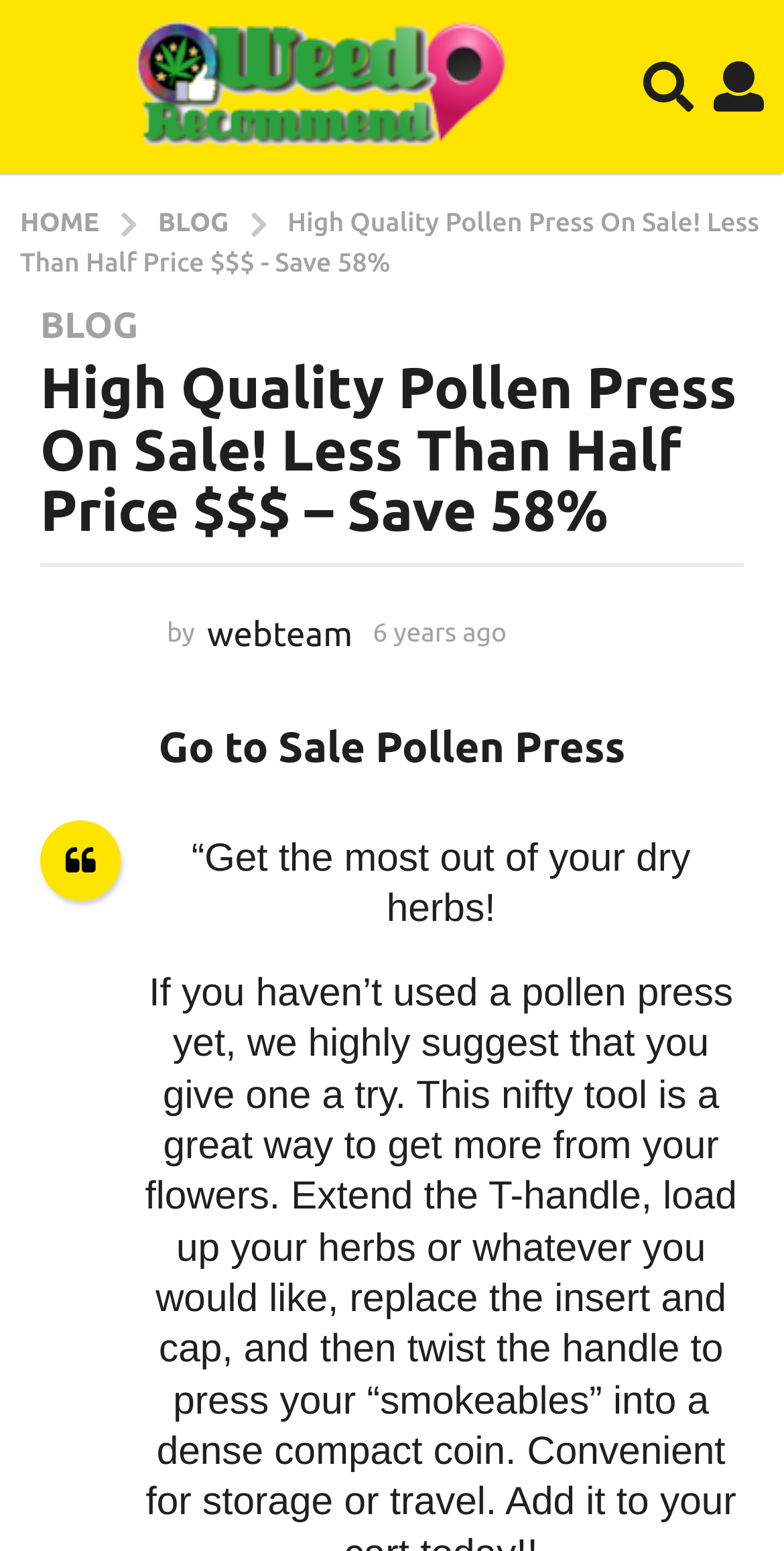Using the provided element description: "Other recent activity", identify the bounding box coordinates. The coordinates should be four floats between 0 and 1 in the order [left, top, right, bottom].

None